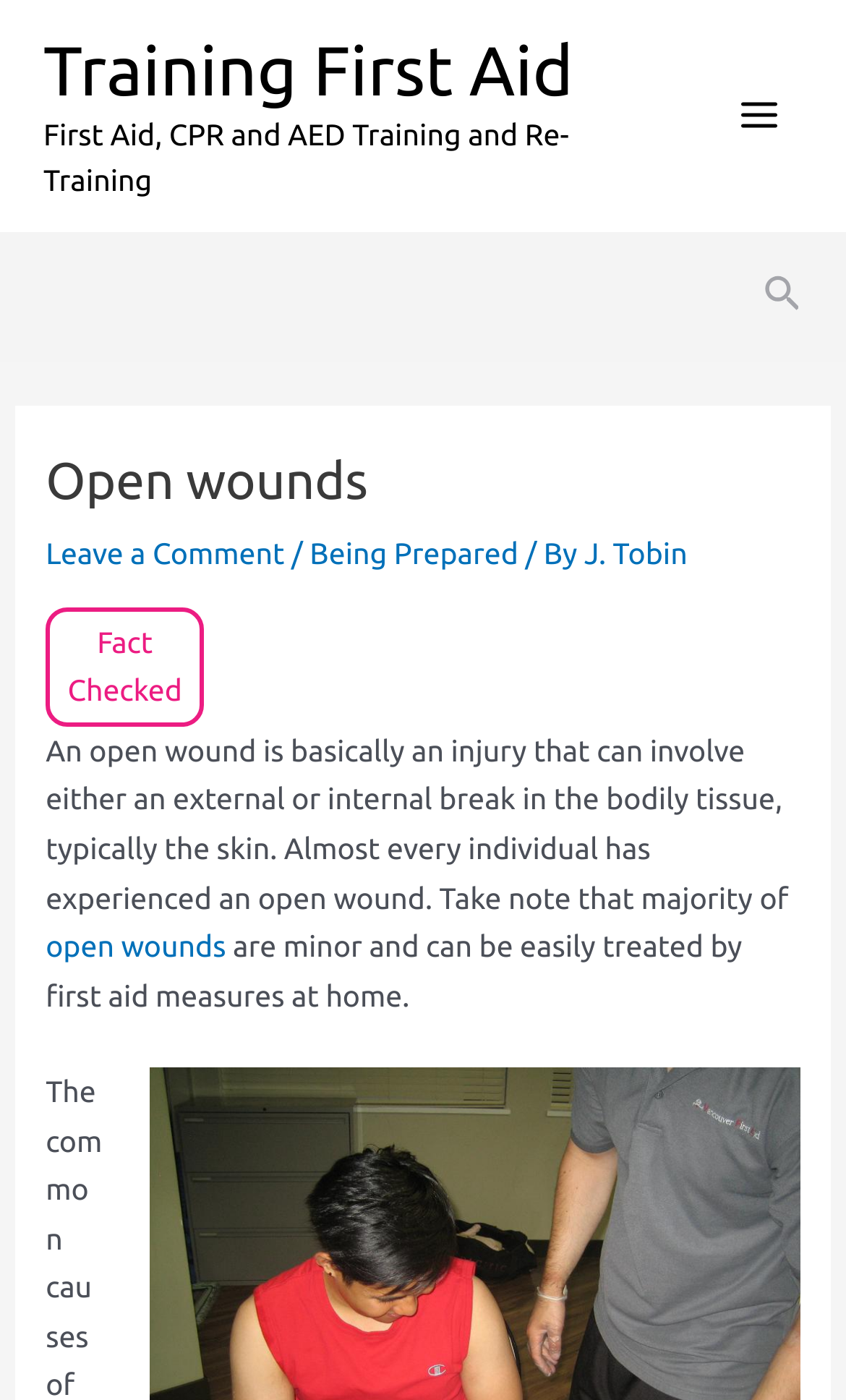What is the purpose of the button with the image?
Please provide a single word or phrase as your answer based on the image.

Main Menu